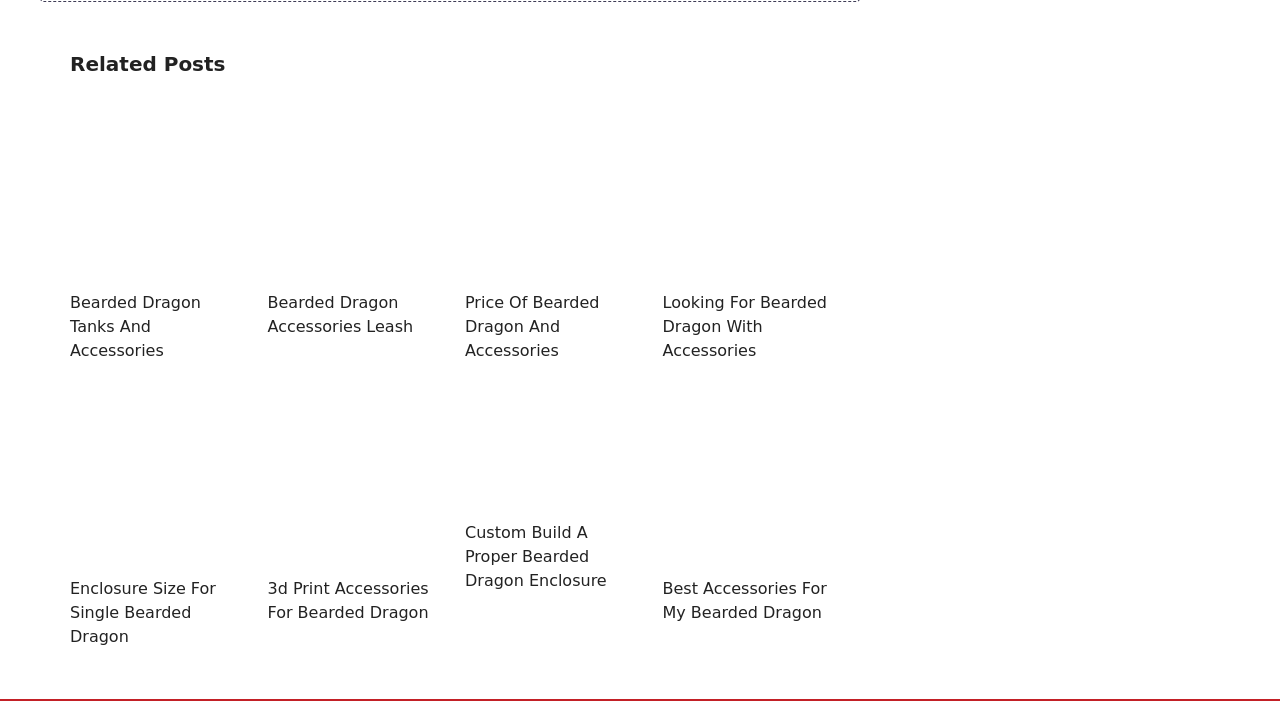Given the element description Bearded Dragon Accessories Leash, predict the bounding box coordinates for the UI element in the webpage screenshot. The format should be (top-left x, top-left y, bottom-right x, bottom-right y), and the values should be between 0 and 1.

[0.209, 0.413, 0.323, 0.473]